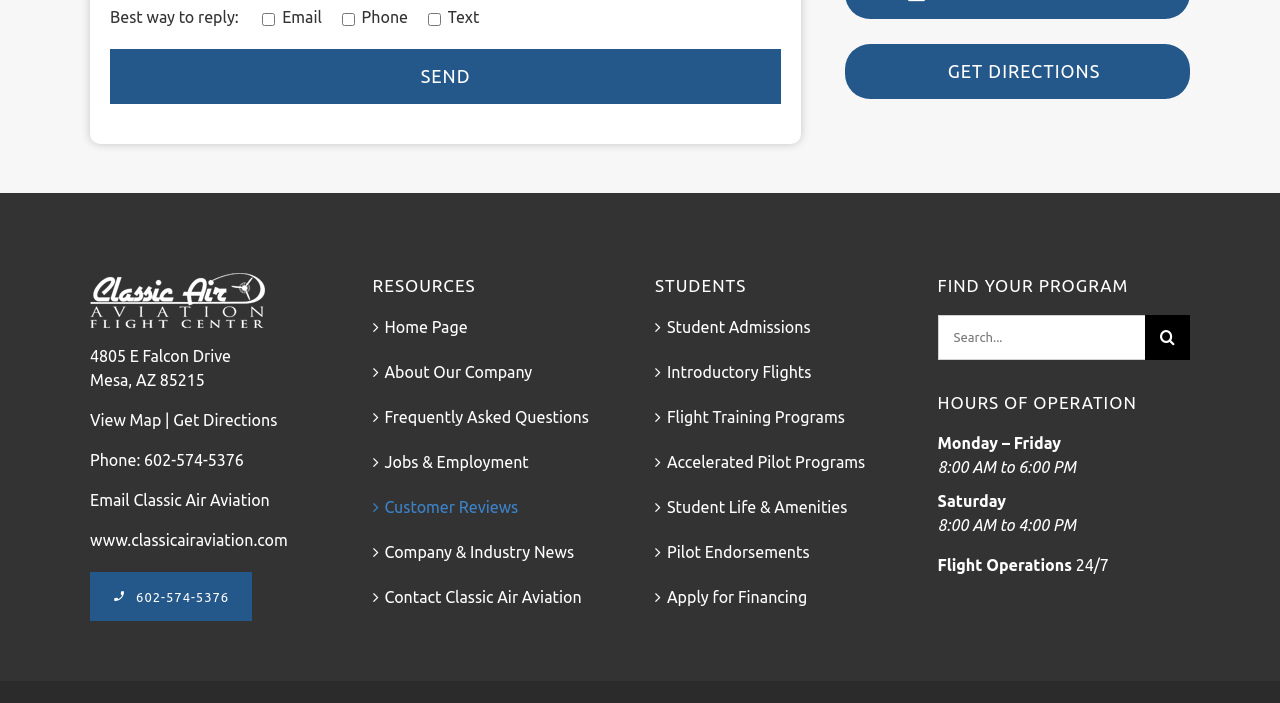How can I contact Classic Air Aviation by phone?
Observe the image and answer the question with a one-word or short phrase response.

602-574-5376